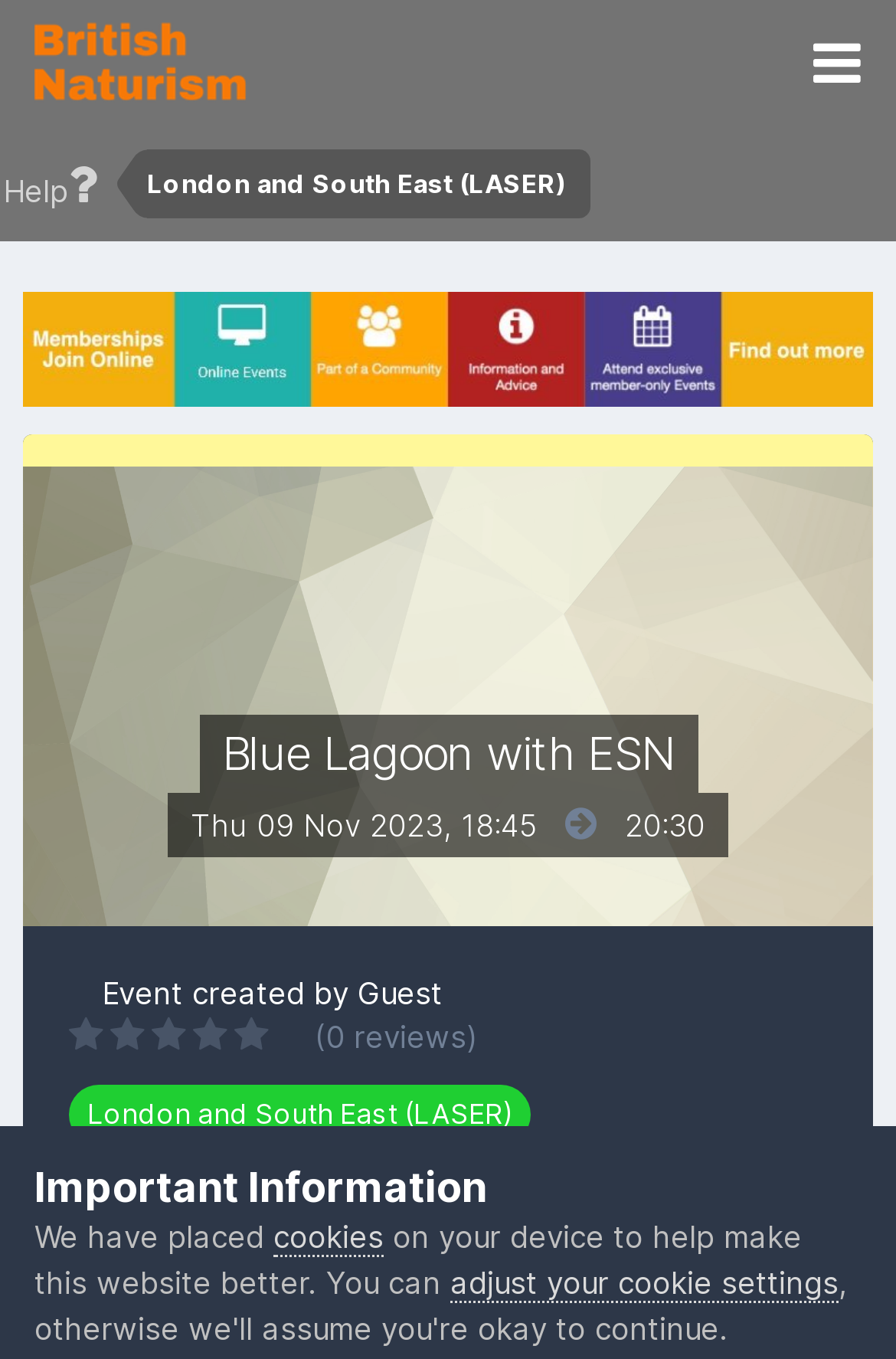Given the description of a UI element: "London and South East (LASER)", identify the bounding box coordinates of the matching element in the webpage screenshot.

[0.077, 0.798, 0.592, 0.842]